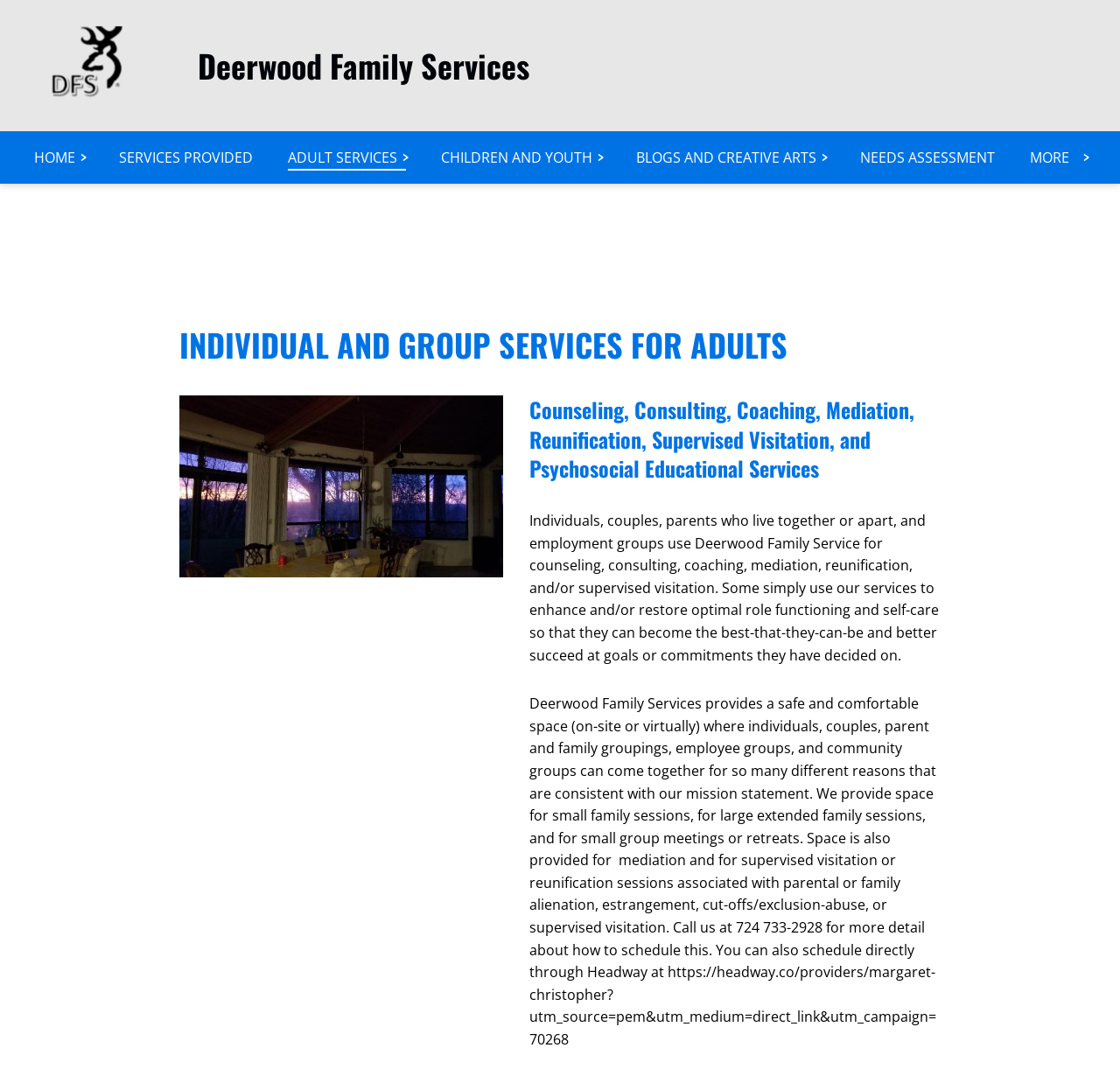What is the name of the organization?
Based on the screenshot, respond with a single word or phrase.

Deerwood Family Services